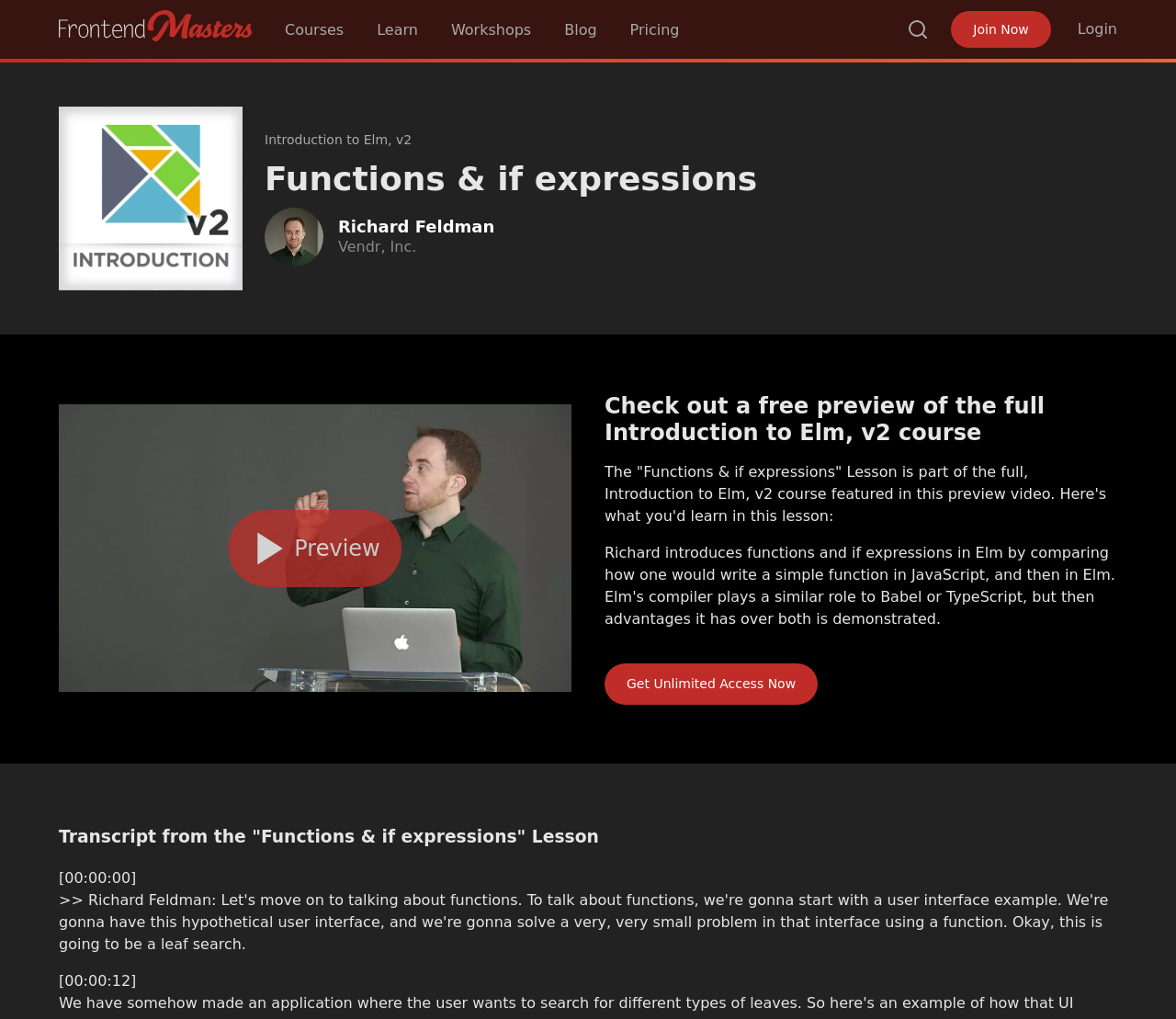Please specify the bounding box coordinates for the clickable region that will help you carry out the instruction: "Get Unlimited Access Now".

[0.514, 0.651, 0.695, 0.691]